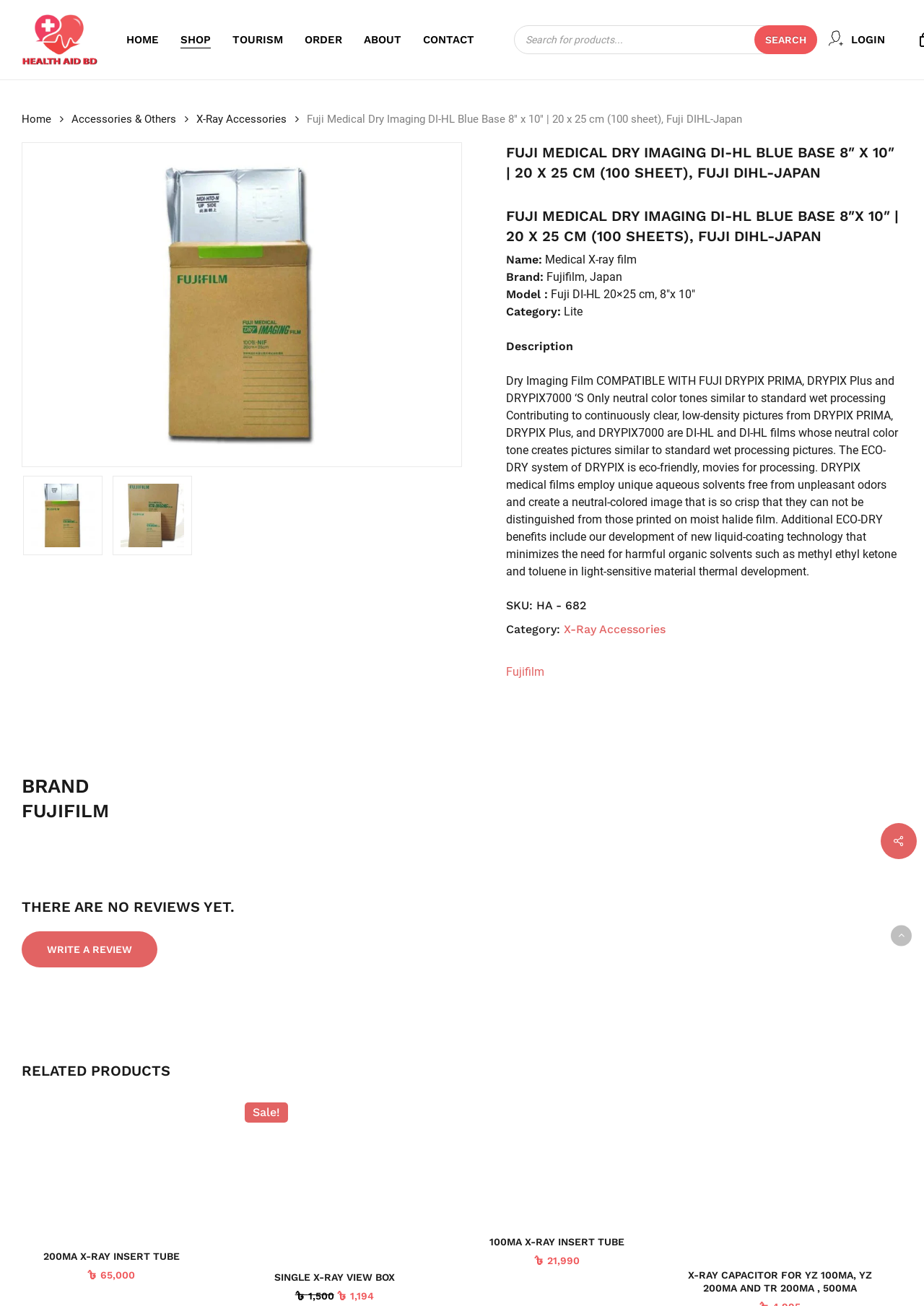Determine the bounding box coordinates of the clickable region to carry out the instruction: "View product details".

[0.122, 0.117, 0.401, 0.349]